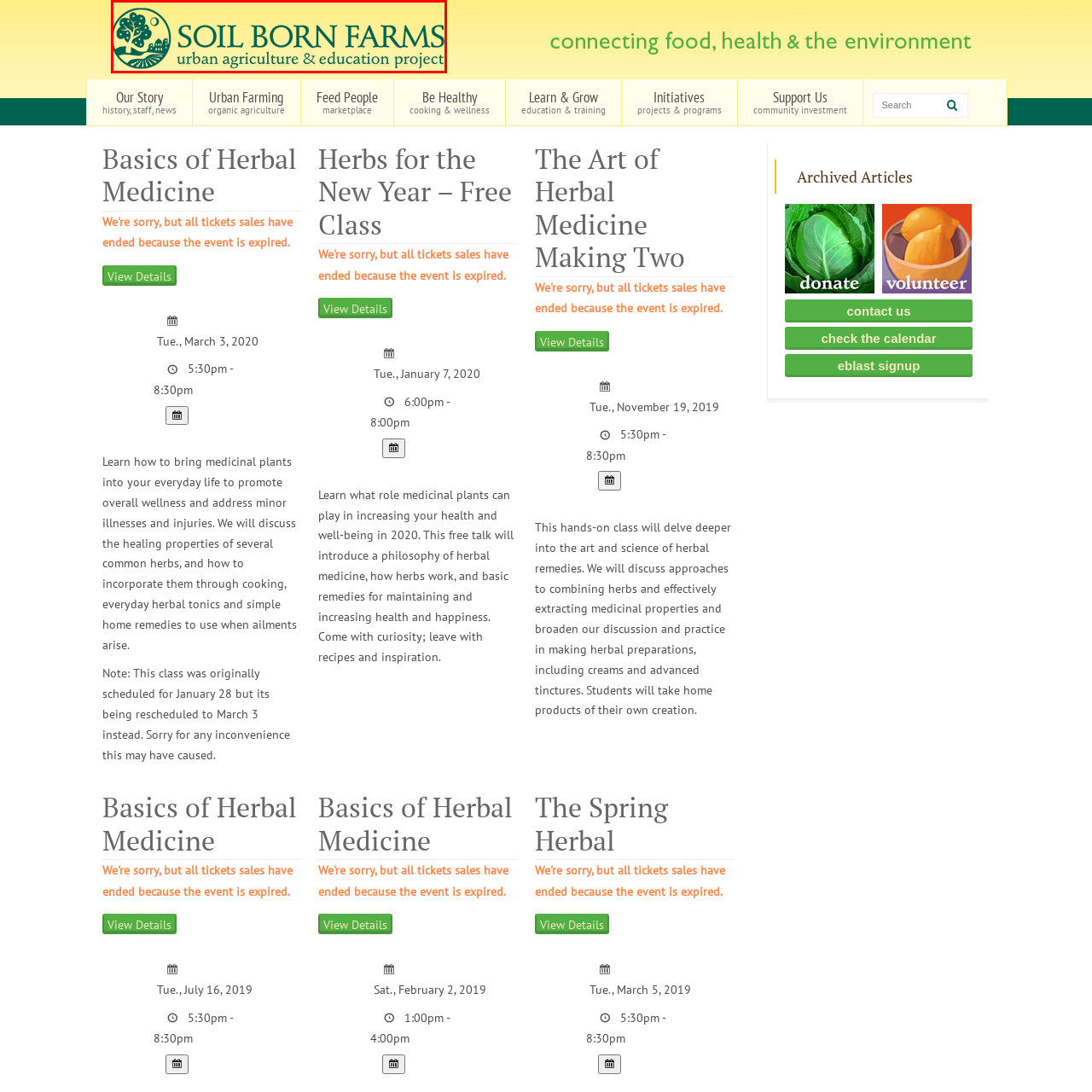Give a detailed description of the image area outlined by the red box.

The image features the logo of Soil Born Farms, an organization dedicated to urban agriculture and education. It prominently displays the name "SOIL BORN FARMS" in bold green letters, accompanied by a stylized tree emblem that symbolizes growth and sustainability. The logo conveys a sense of connection to nature and community, reflecting the organization's mission to promote healthy, local food systems and educational programs. The background is a soft yellow, adding warmth and vibrancy to the design, emphasizing the organization's commitment to nurturing both the environment and the community it serves.